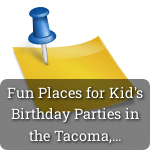What is the focus of the guide or article?
Using the image as a reference, answer the question in detail.

The text on the sticky note reads 'Fun Places for Kid's Birthday Parties in the Tacoma...', which implies that the guide or article is focused on entertainment and celebratory venues tailored for children.